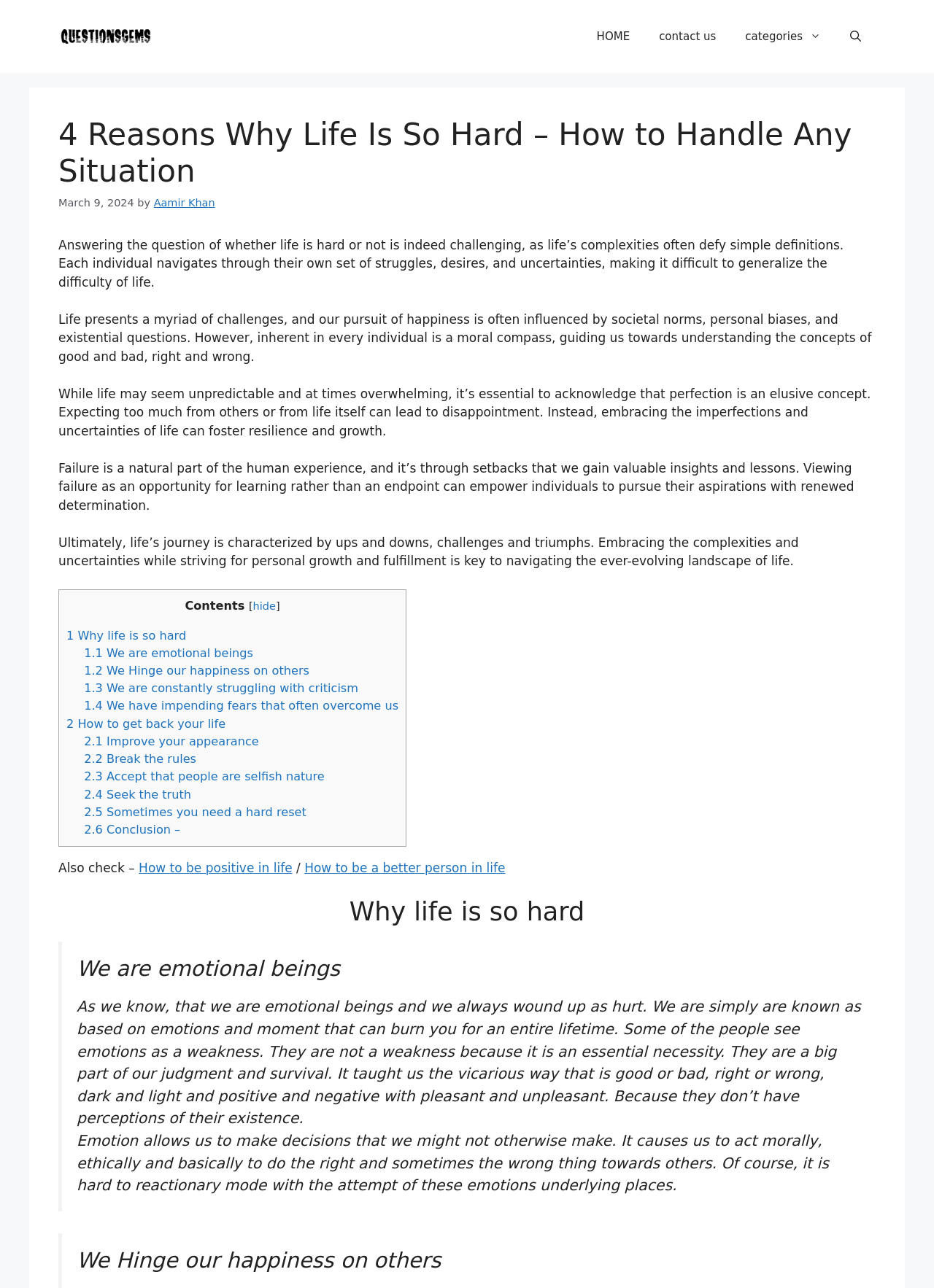Please determine the bounding box of the UI element that matches this description: contact us. The coordinates should be given as (top-left x, top-left y, bottom-right x, bottom-right y), with all values between 0 and 1.

[0.69, 0.011, 0.782, 0.045]